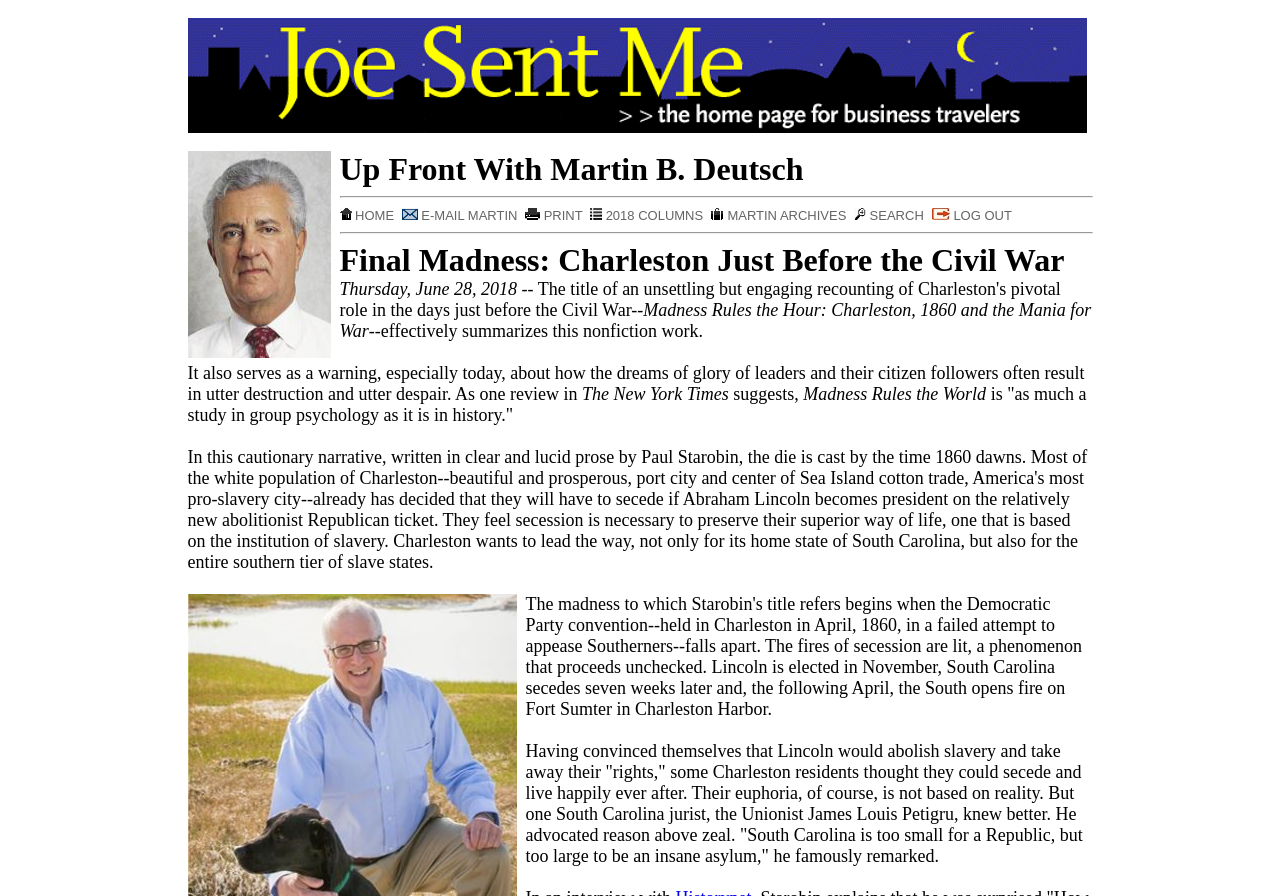What is the publication that reviewed the book?
Analyze the image and deliver a detailed answer to the question.

I determined the publication that reviewed the book by reading the static text elements on the webpage. The text 'The New York Times' suggests that the book was reviewed in this publication.